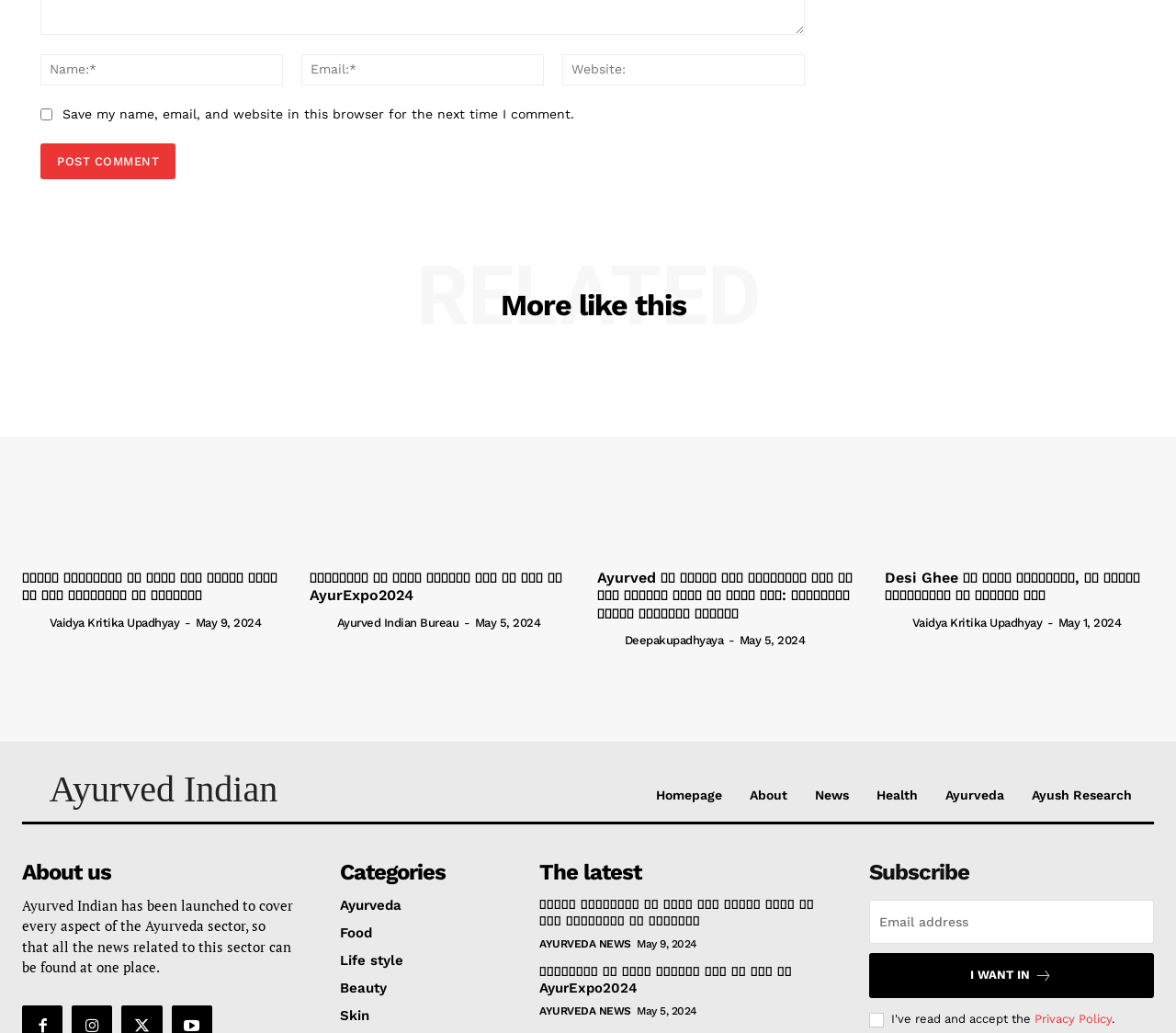Please find the bounding box coordinates of the element that must be clicked to perform the given instruction: "Read more about 'सरकार आयुर्वेद के जरिए दूर करेगी लगभग एक लाख बच्चियों की कमज़ोरी'". The coordinates should be four float numbers from 0 to 1, i.e., [left, top, right, bottom].

[0.019, 0.354, 0.248, 0.537]